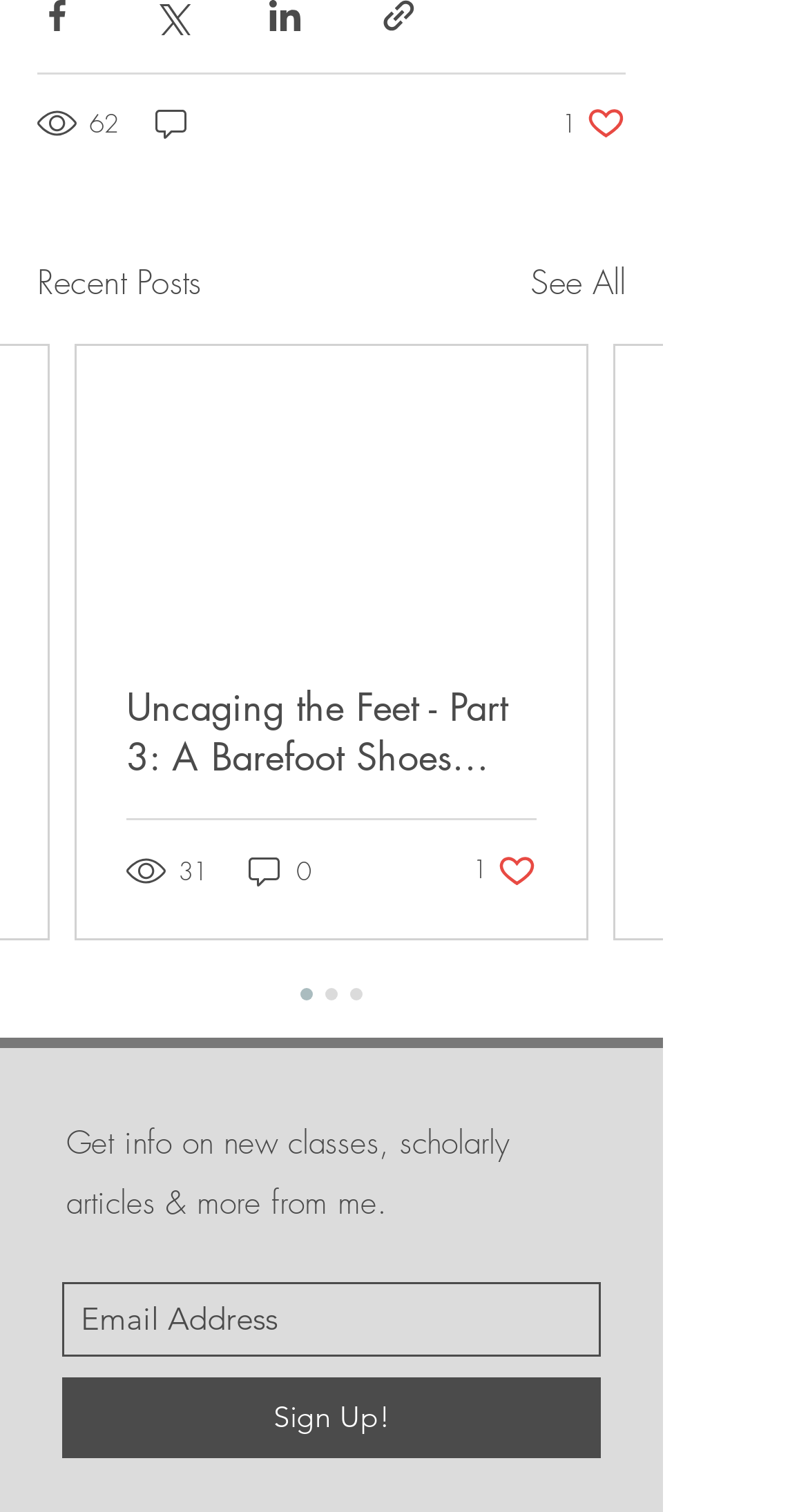Based on the description "31", find the bounding box of the specified UI element.

[0.156, 0.563, 0.262, 0.589]